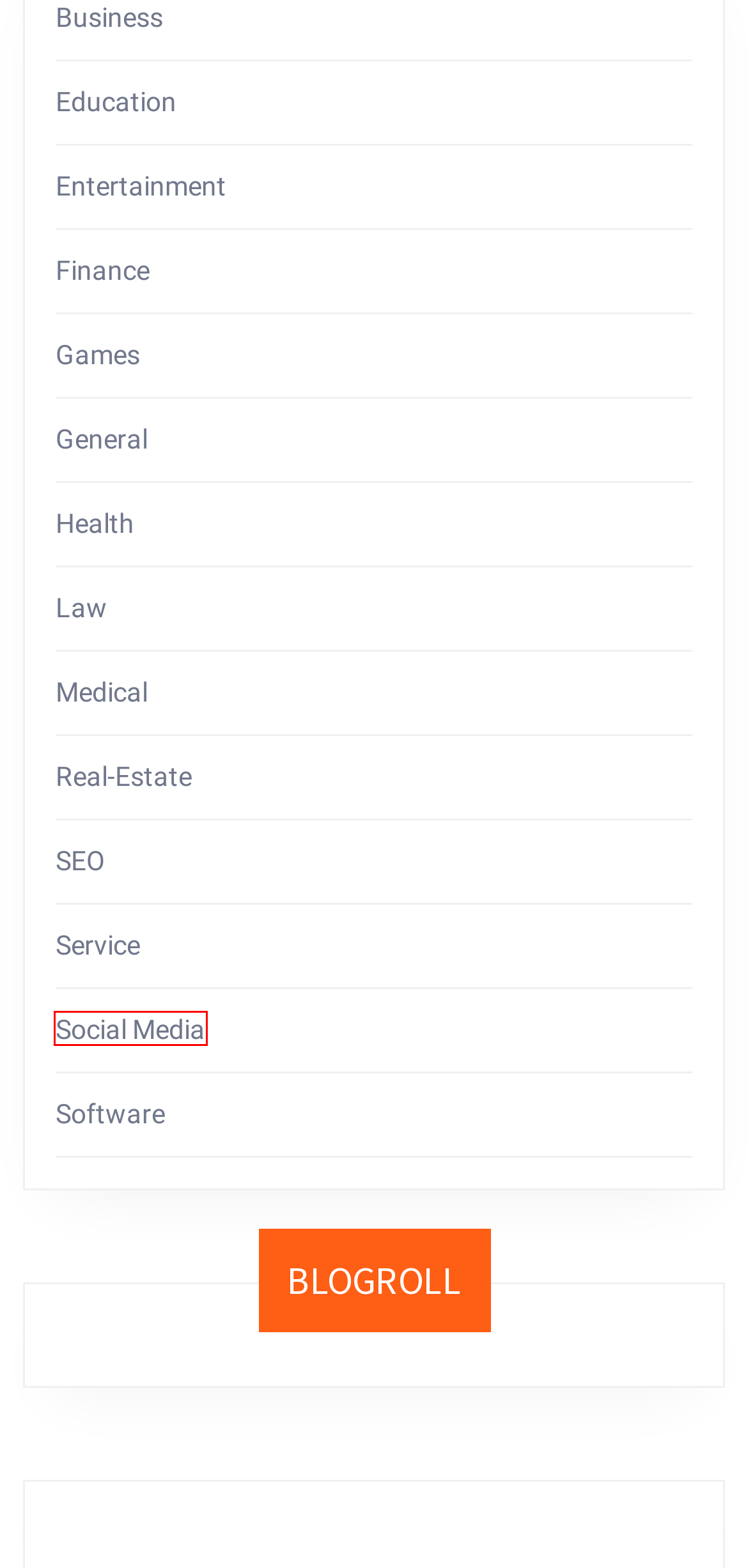Review the screenshot of a webpage that includes a red bounding box. Choose the most suitable webpage description that matches the new webpage after clicking the element within the red bounding box. Here are the candidates:
A. Social Media – As I Lay Dying
B. SEO – As I Lay Dying
C. General – As I Lay Dying
D. Games – As I Lay Dying
E. Medical – As I Lay Dying
F. Education – As I Lay Dying
G. Entertainment – As I Lay Dying
H. Health – As I Lay Dying

A